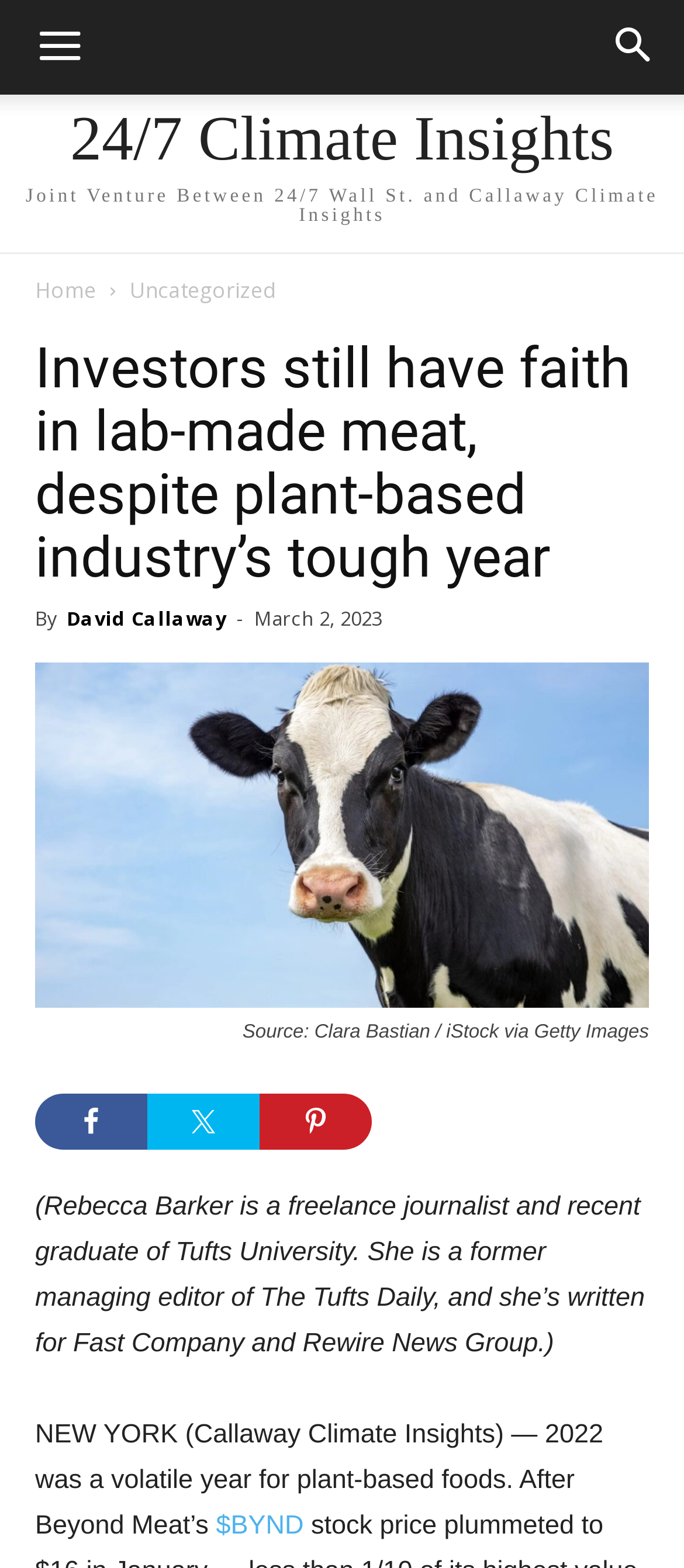Answer the following in one word or a short phrase: 
What is the name of the author of this article?

David Callaway